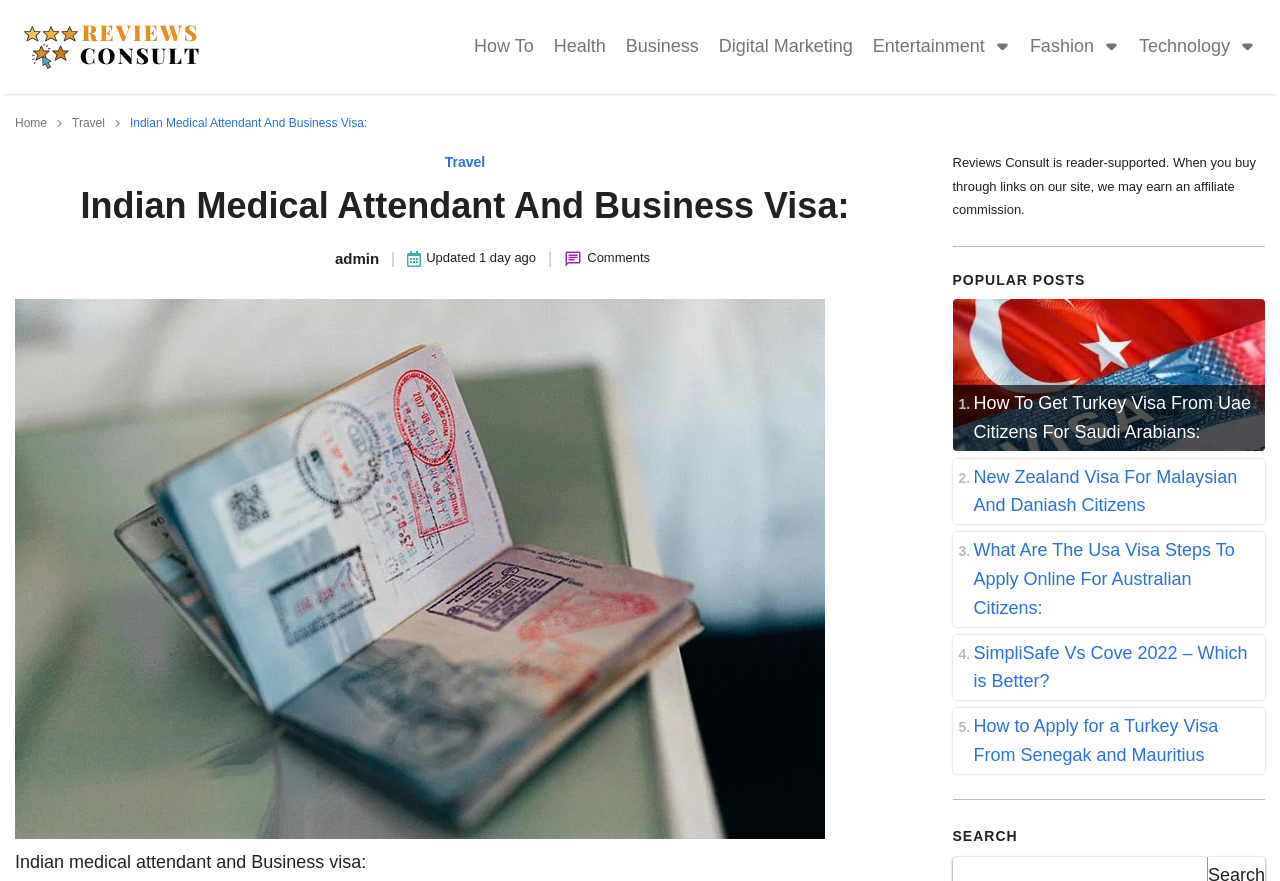What is the purpose of the 'Reviews Consult' link?
Please respond to the question with a detailed and thorough explanation.

The 'Reviews Consult' link is prominently displayed at the top of the webpage, suggesting that it is a key feature or service offered by the website. Based on the context, it appears that this link provides access to reviews and consultations related to Indian medical attendant and business visas.